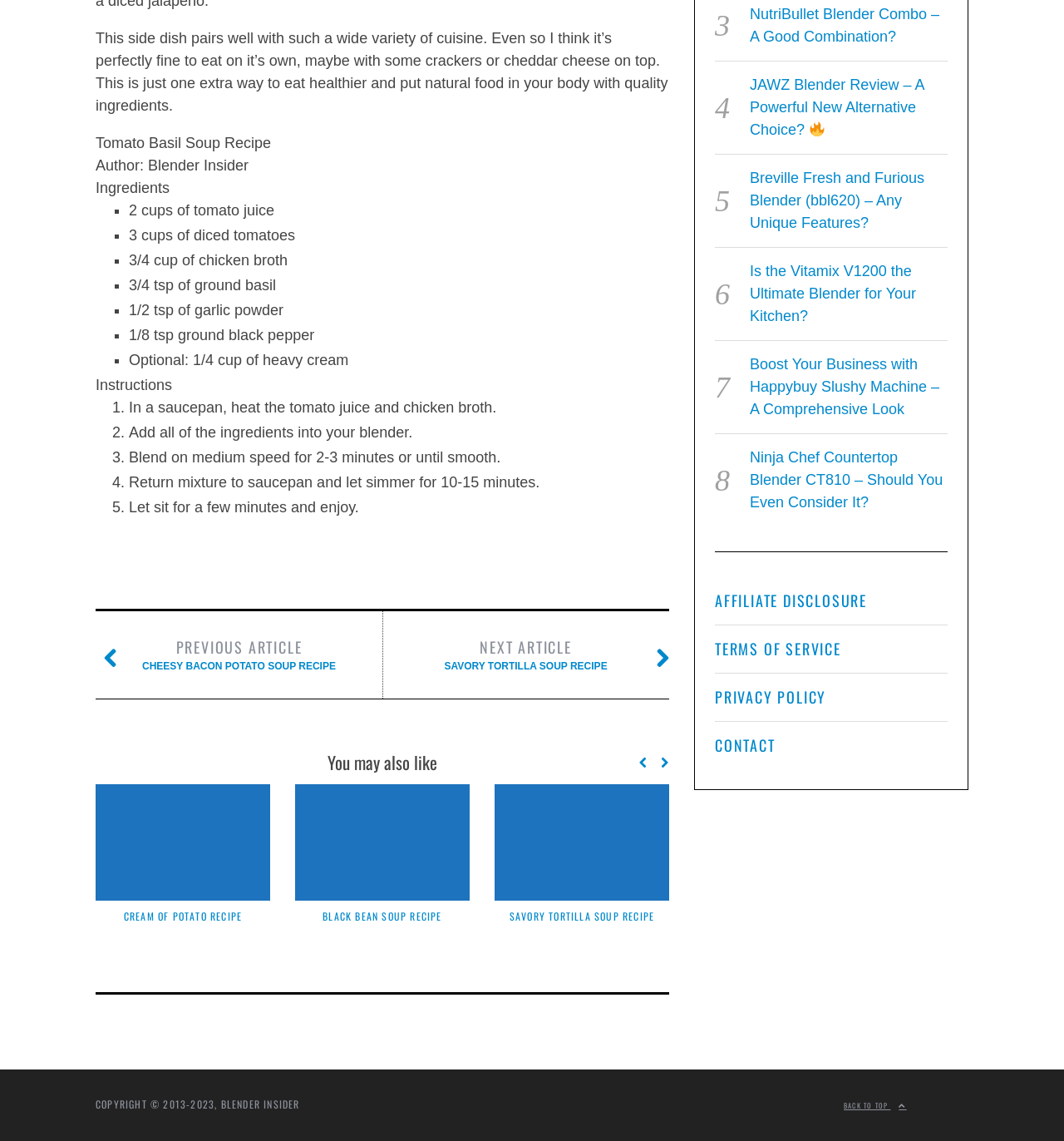Identify the coordinates of the bounding box for the element described below: "Privacy Policy". Return the coordinates as four float numbers between 0 and 1: [left, top, right, bottom].

[0.672, 0.59, 0.891, 0.632]